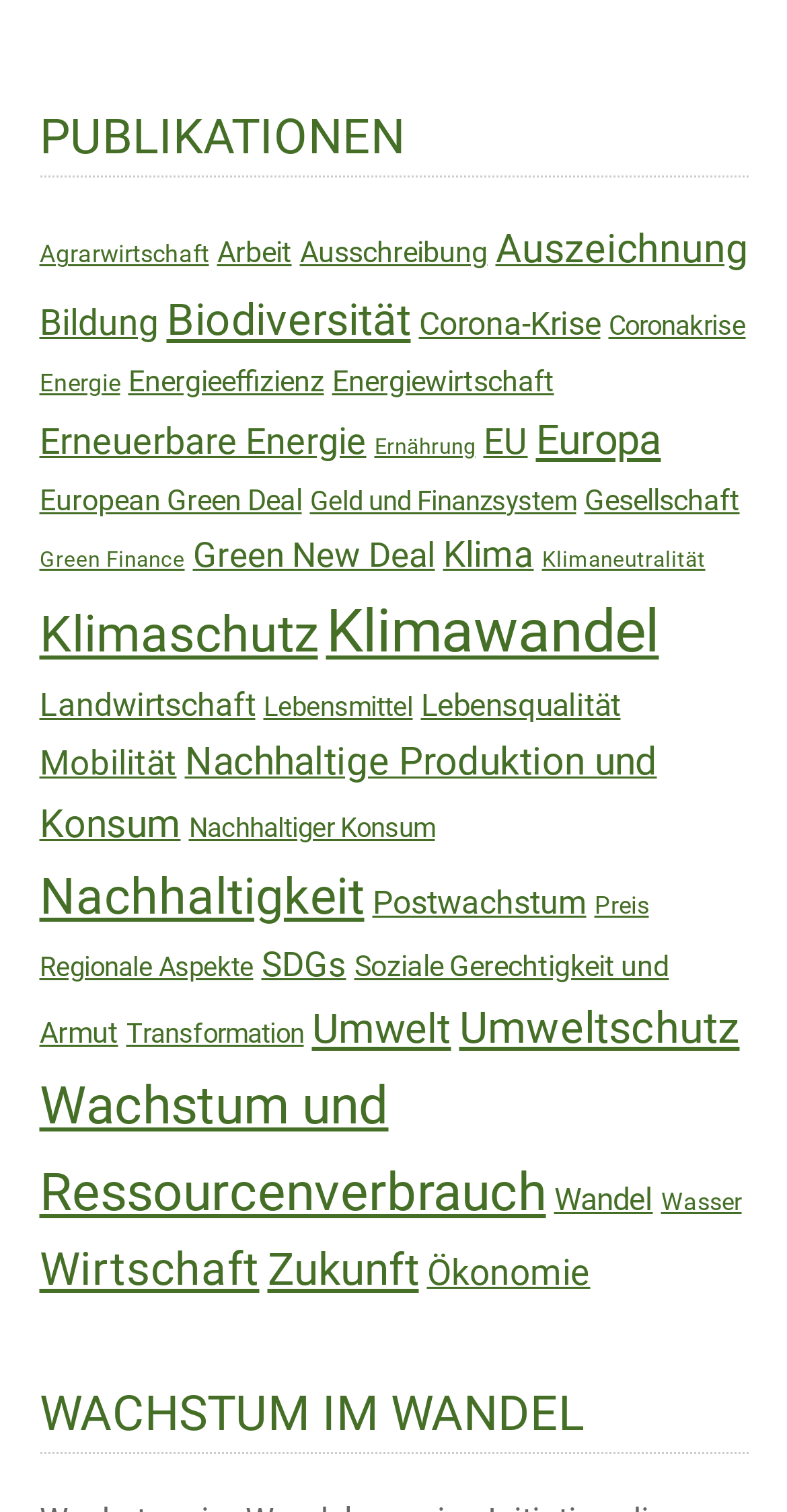Please specify the bounding box coordinates of the area that should be clicked to accomplish the following instruction: "View 'Klimaschutz' publications". The coordinates should consist of four float numbers between 0 and 1, i.e., [left, top, right, bottom].

[0.05, 0.4, 0.404, 0.438]